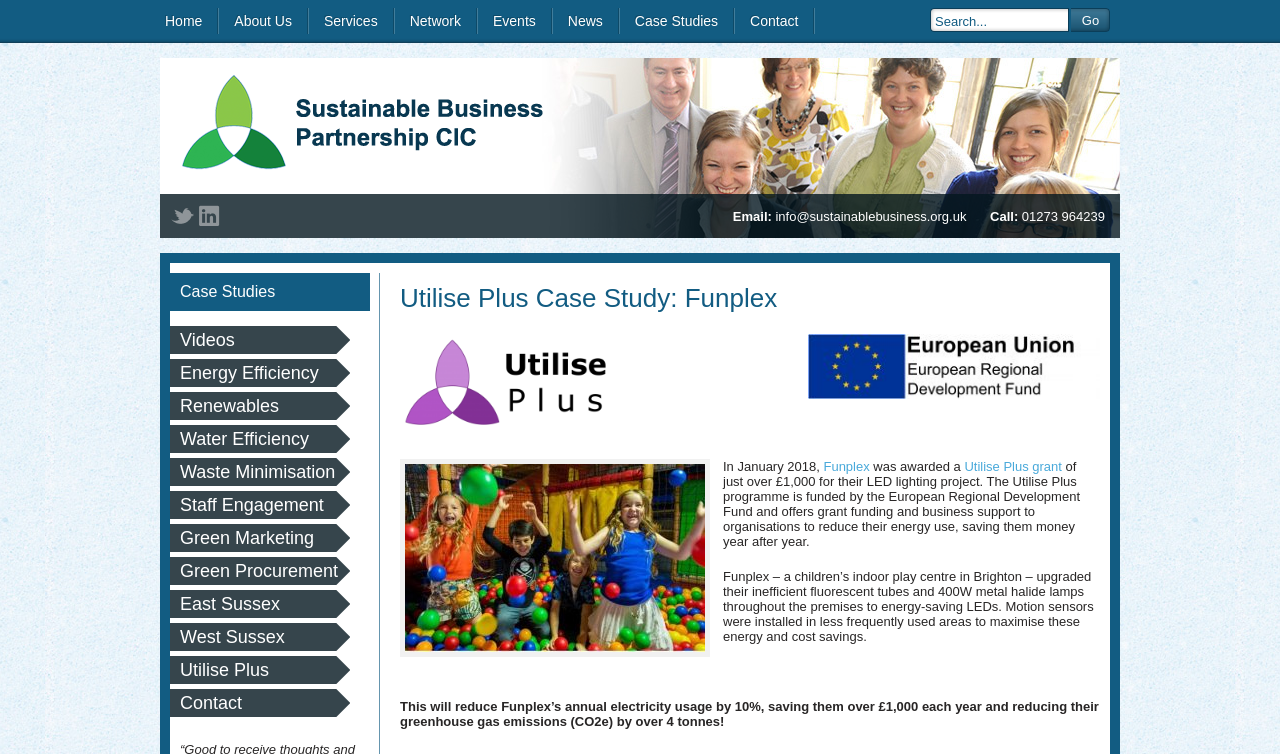What type of project did Funplex implement?
Please use the image to deliver a detailed and complete answer.

The question is asking for the type of project implemented by Funplex. By reading the text 'was awarded a Utilise Plus grant of just over £1,000 for their LED lighting project', we can determine that the type of project is an LED lighting project.